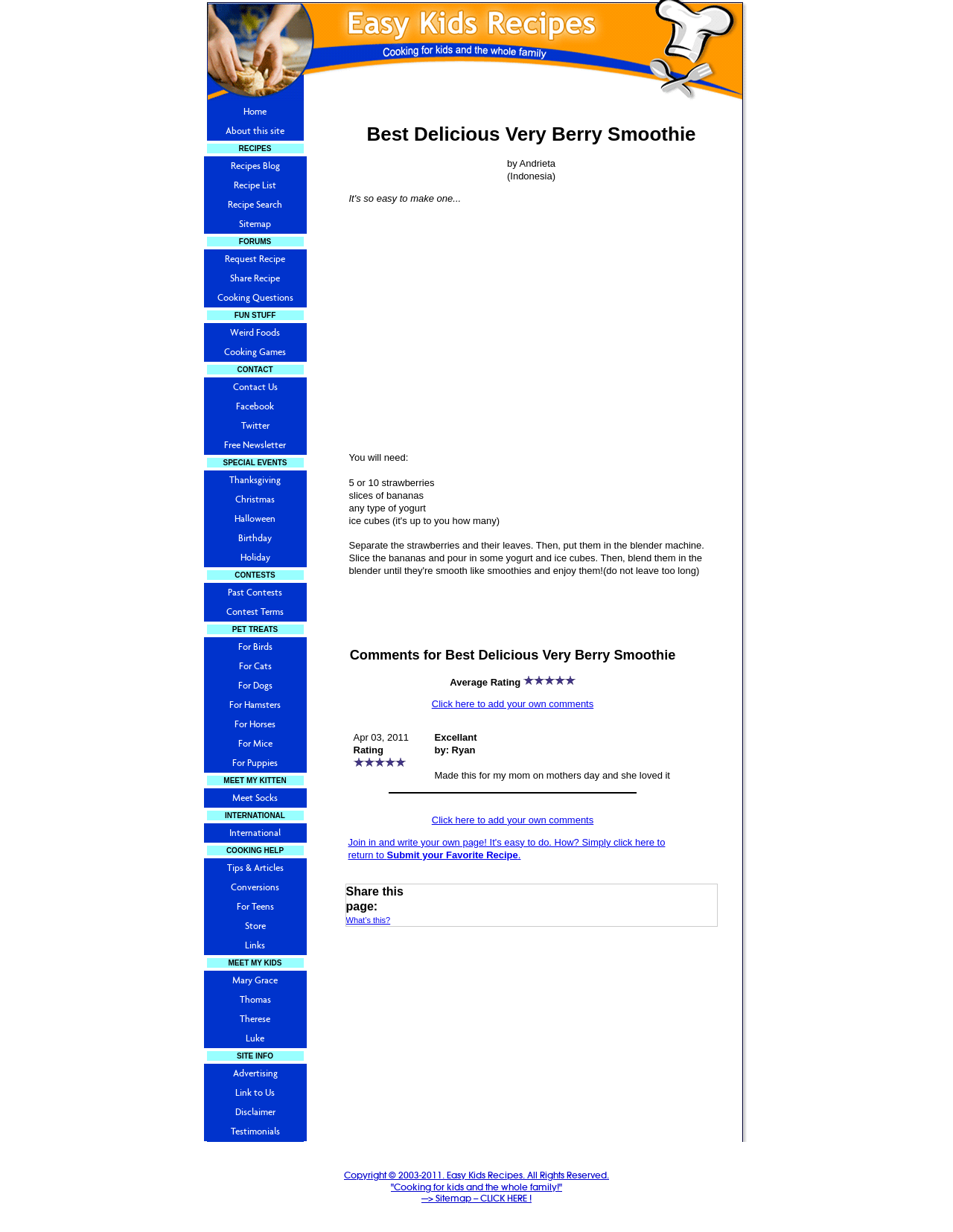Please specify the bounding box coordinates of the area that should be clicked to accomplish the following instruction: "View the most read news". The coordinates should consist of four float numbers between 0 and 1, i.e., [left, top, right, bottom].

None